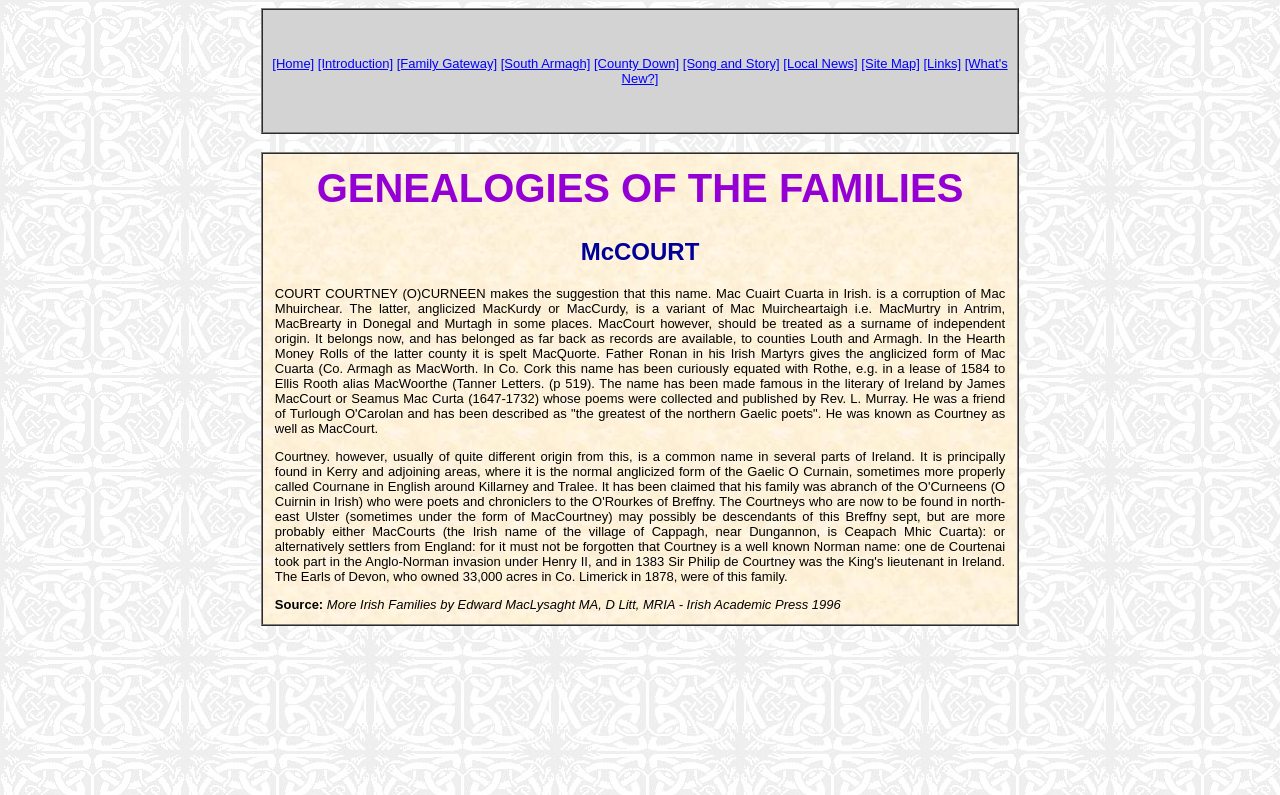Determine the heading of the webpage and extract its text content.

GENEALOGIES OF THE FAMILIES